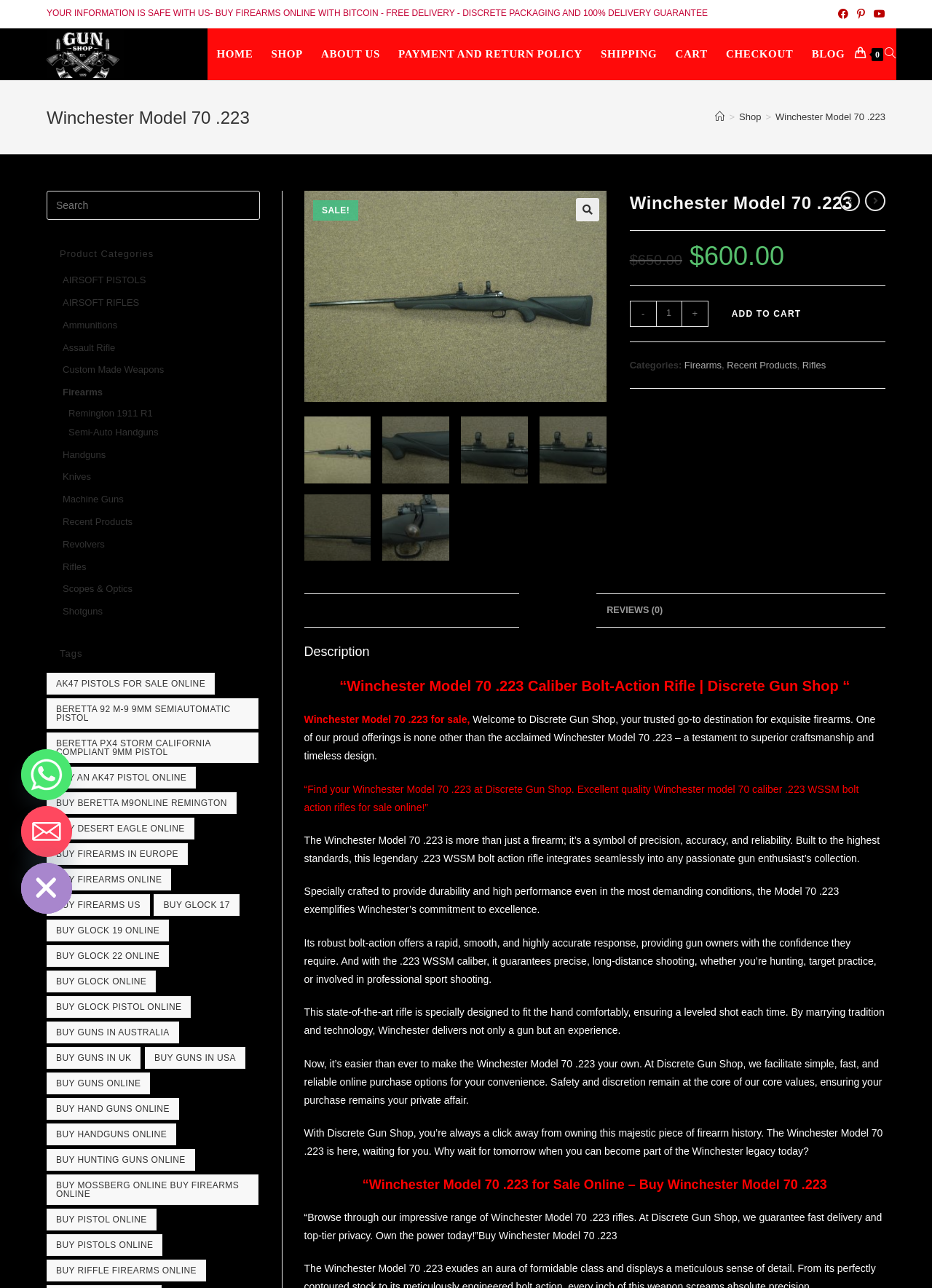Extract the bounding box coordinates for the HTML element that matches this description: "Toggle website search". The coordinates should be four float numbers between 0 and 1, i.e., [left, top, right, bottom].

[0.948, 0.022, 0.962, 0.062]